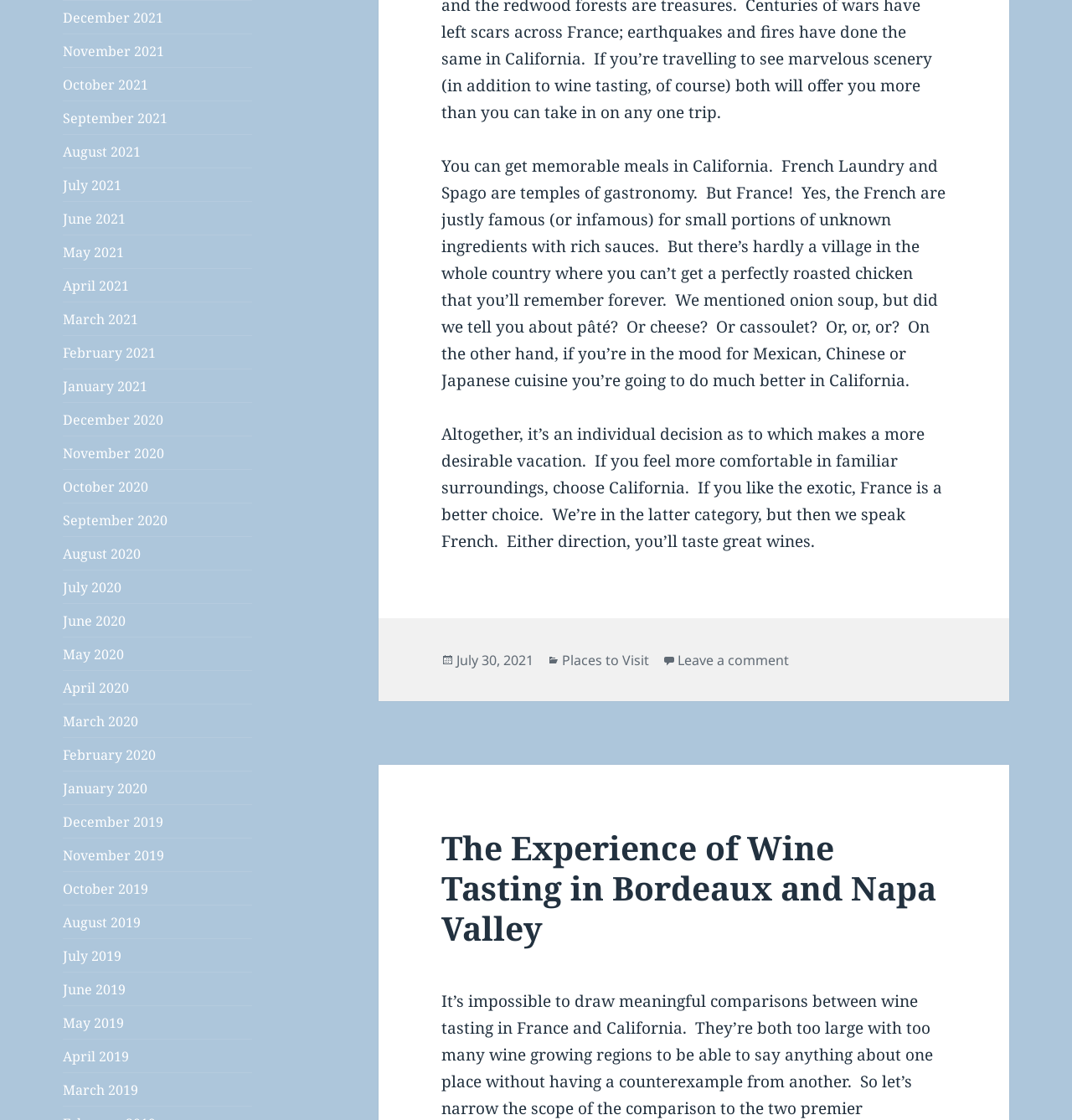Can you find the bounding box coordinates of the area I should click to execute the following instruction: "View post details"?

[0.426, 0.581, 0.498, 0.598]